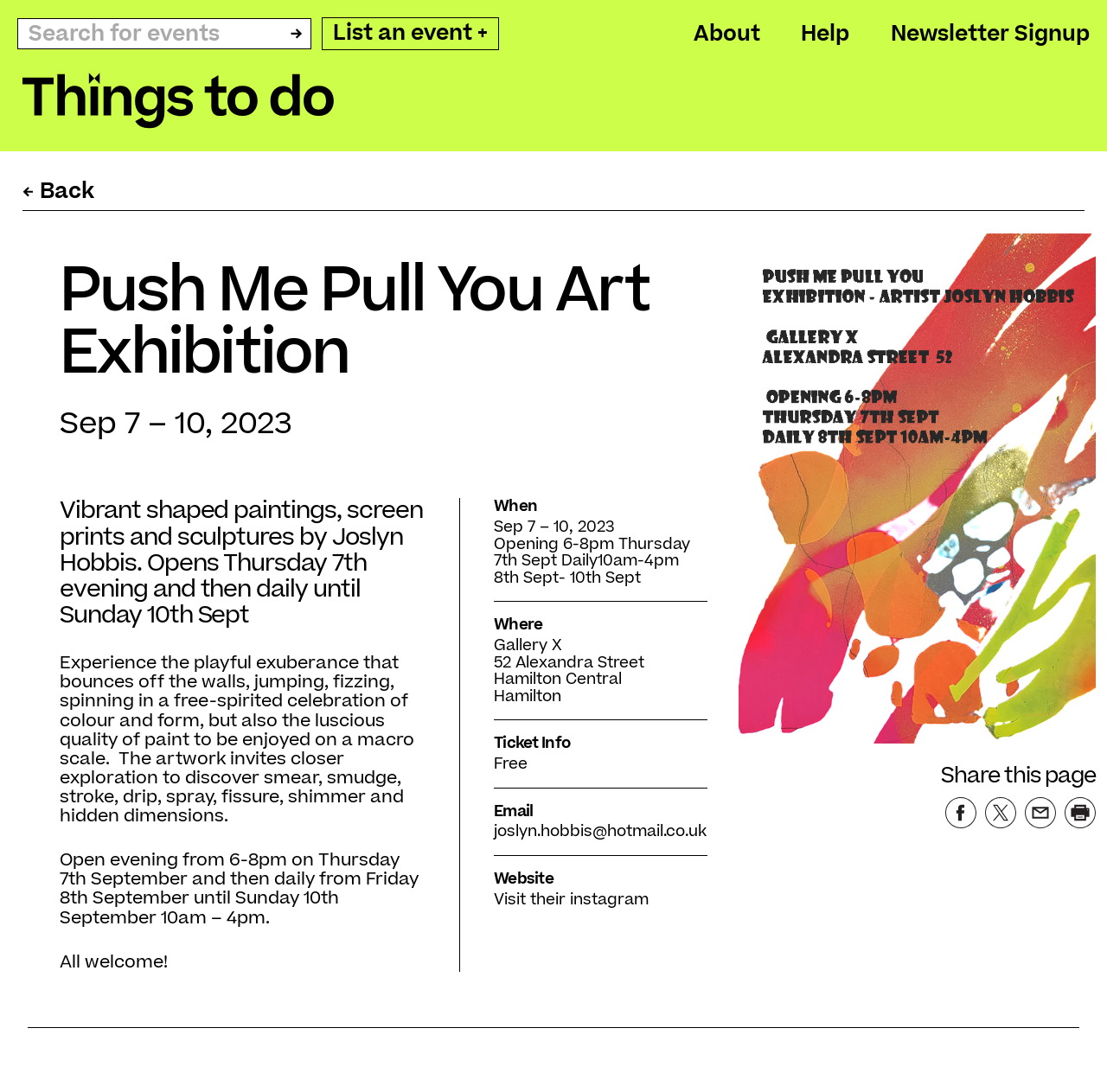Can you find the bounding box coordinates for the element that needs to be clicked to execute this instruction: "Share this page"? The coordinates should be given as four float numbers between 0 and 1, i.e., [left, top, right, bottom].

[0.85, 0.7, 0.99, 0.722]